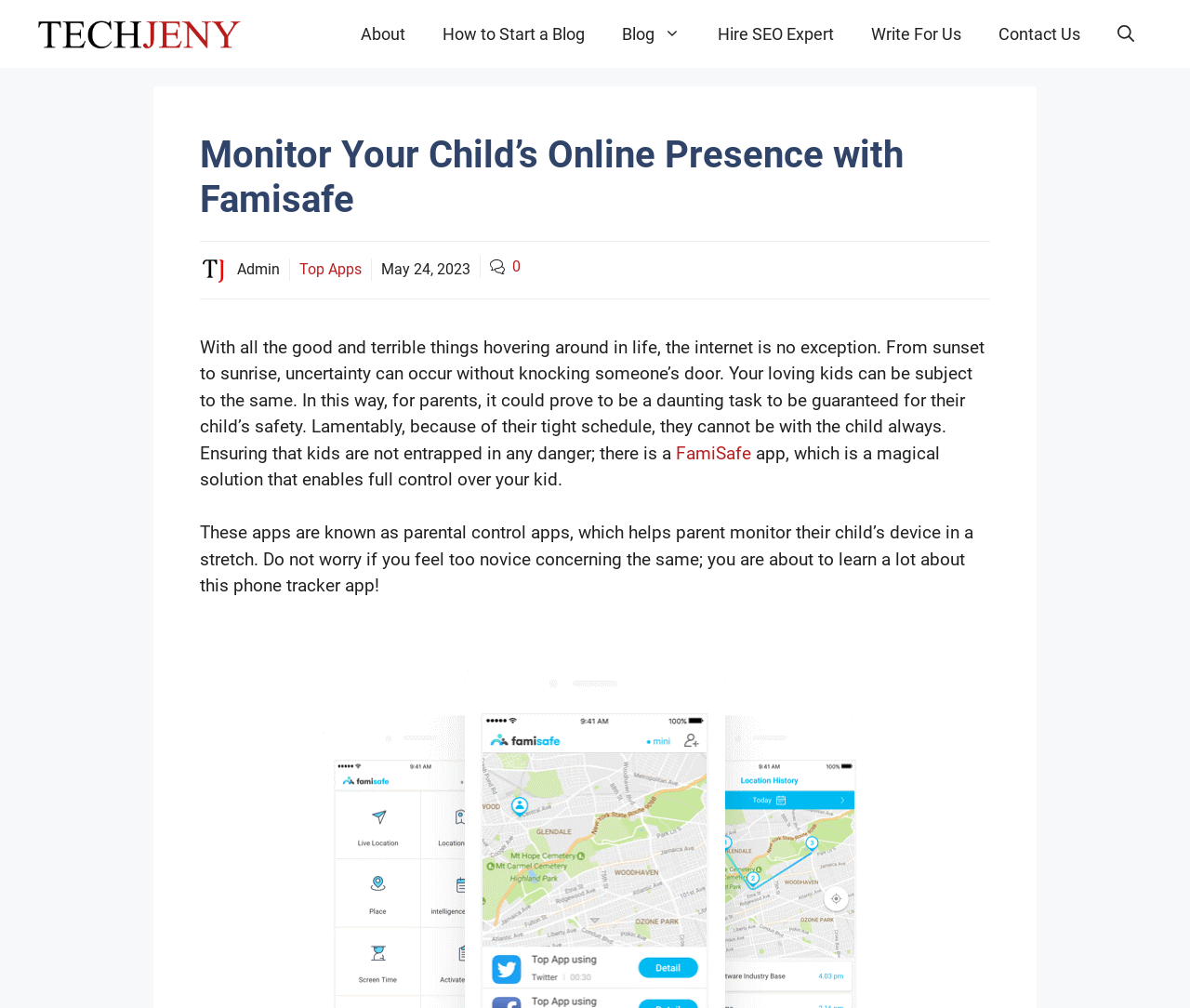Please identify the bounding box coordinates of the area that needs to be clicked to follow this instruction: "Search for something".

[0.923, 0.004, 0.969, 0.064]